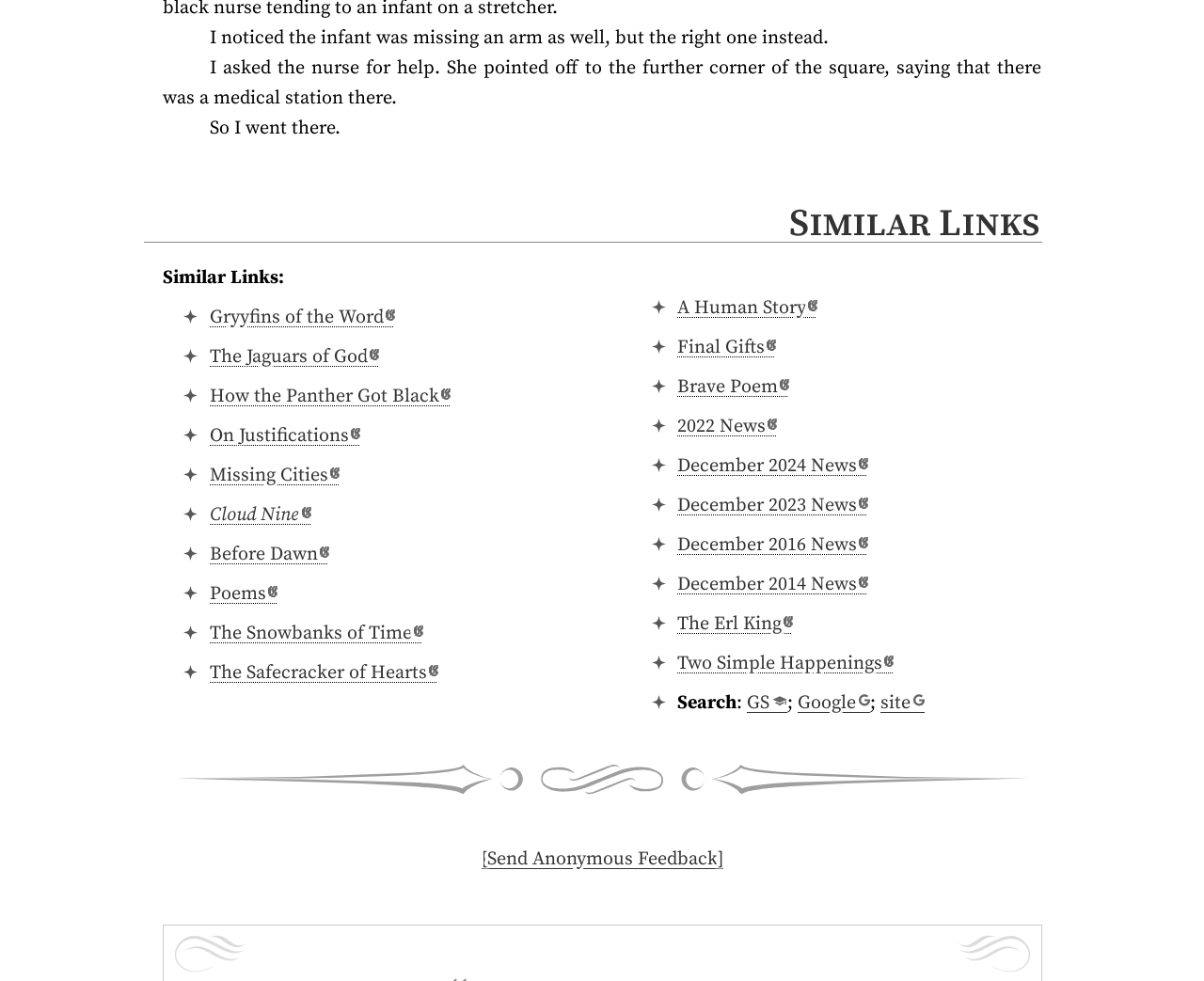Please mark the clickable region by giving the bounding box coordinates needed to complete this instruction: "Go to previous page".

[0.135, 0.78, 0.445, 0.811]